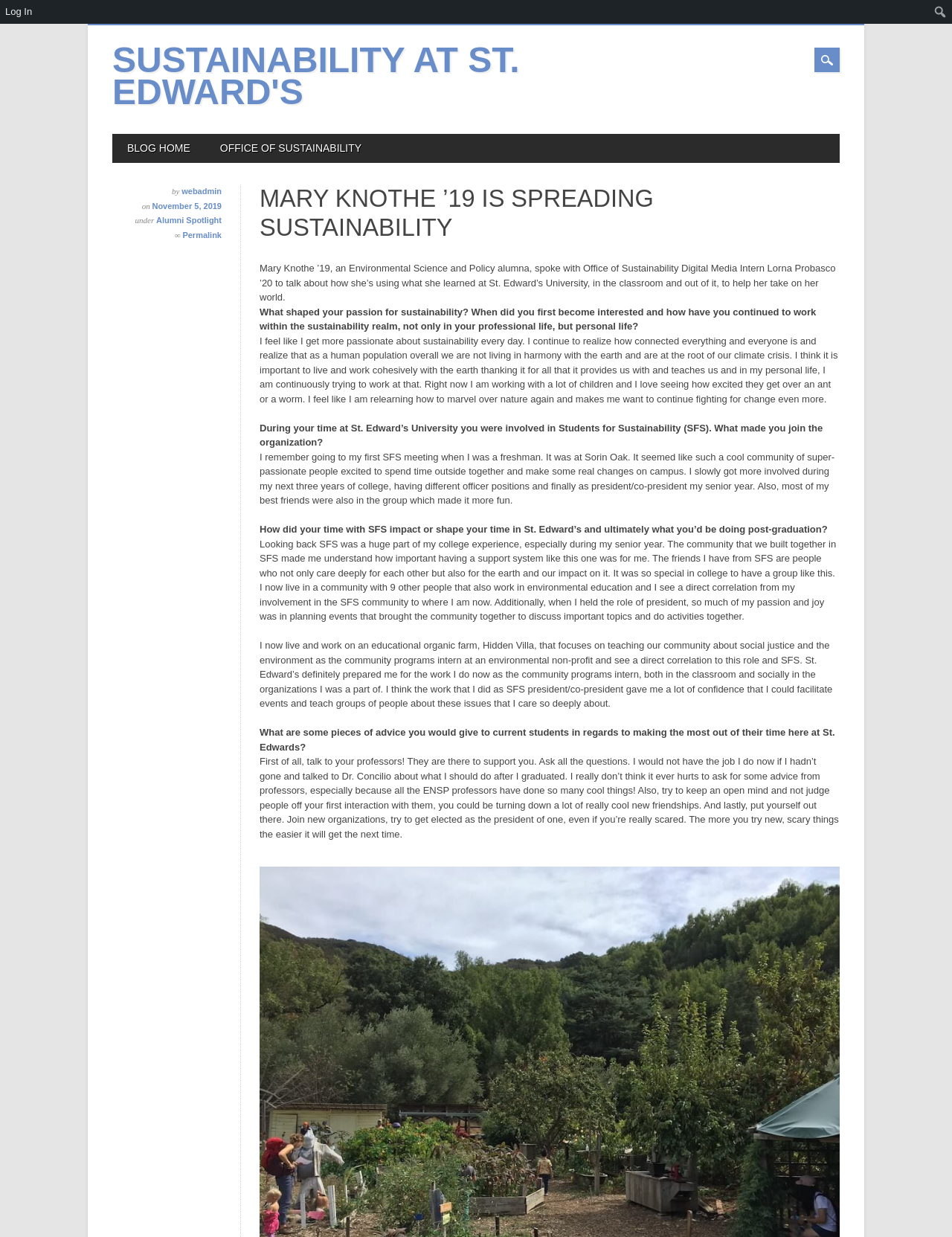What is the name of the professor Mary Knothe mentions?
Based on the image, answer the question with as much detail as possible.

Mary Knothe advises current students to 'talk to your professors! They are there to support you. Ask all the questions. I would not have the job I do now if I hadn’t gone and talked to Dr. Concilio about what I should do after I graduated'.